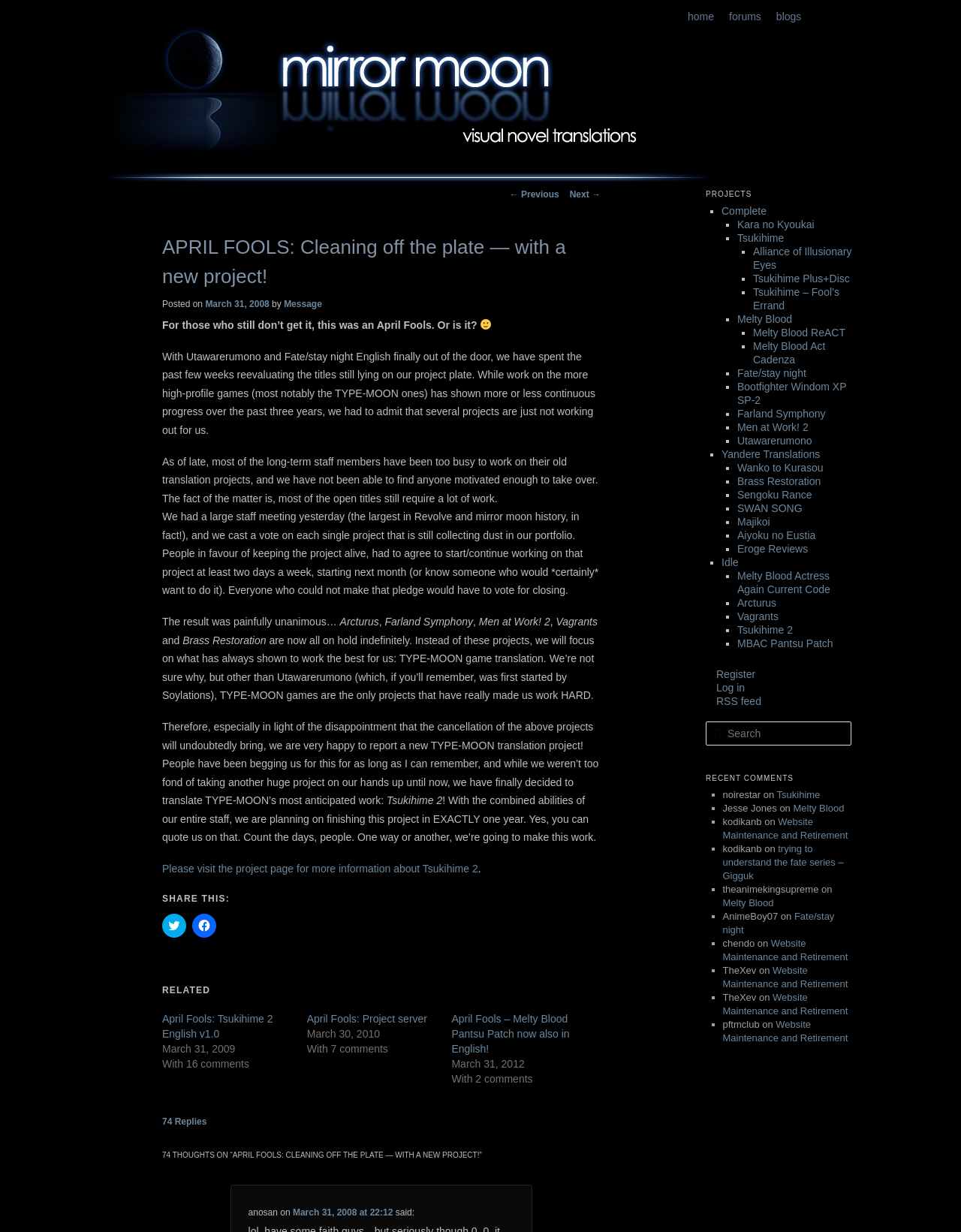Extract the bounding box coordinates for the HTML element that matches this description: "parent_node: Search name="s" placeholder="Search"". The coordinates should be four float numbers between 0 and 1, i.e., [left, top, right, bottom].

[0.734, 0.585, 0.886, 0.605]